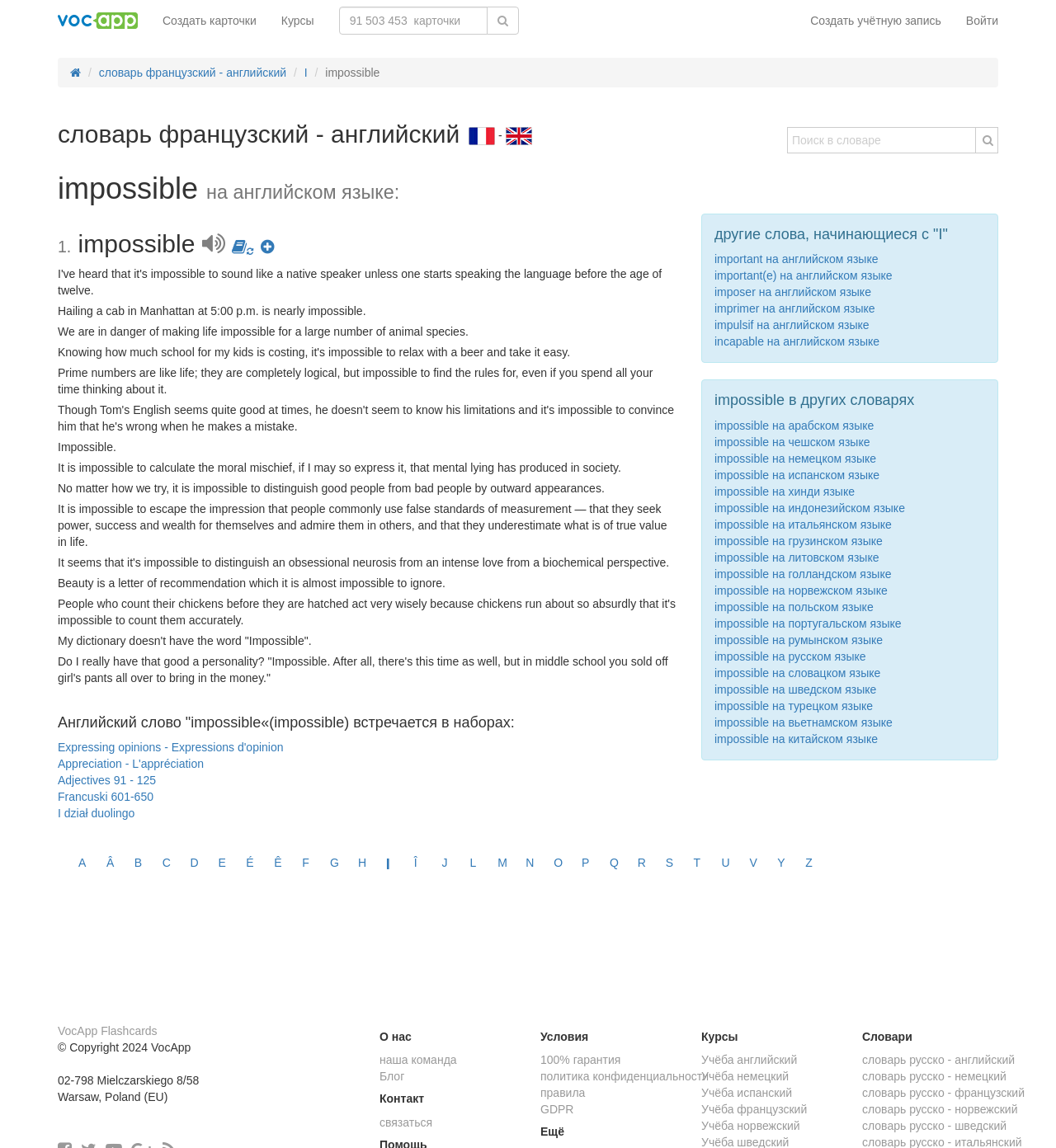Provide the bounding box coordinates for the UI element that is described by this text: "name="query" placeholder="91 503 453 карточки"". The coordinates should be in the form of four float numbers between 0 and 1: [left, top, right, bottom].

[0.321, 0.006, 0.461, 0.03]